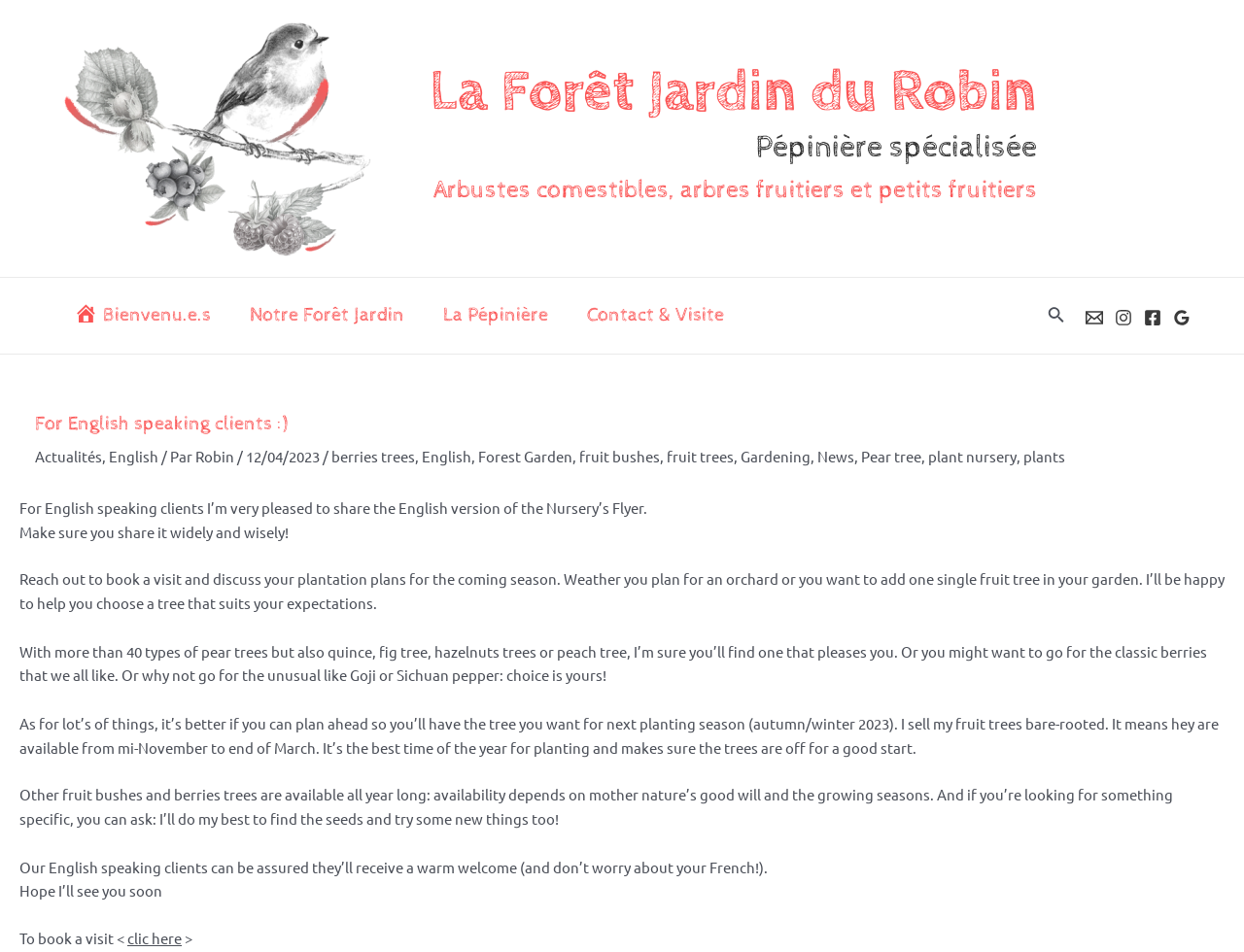Given the element description, predict the bounding box coordinates in the format (top-left x, top-left y, bottom-right x, bottom-right y), using floating point numbers between 0 and 1: Notre Forêt Jardin

[0.185, 0.314, 0.34, 0.35]